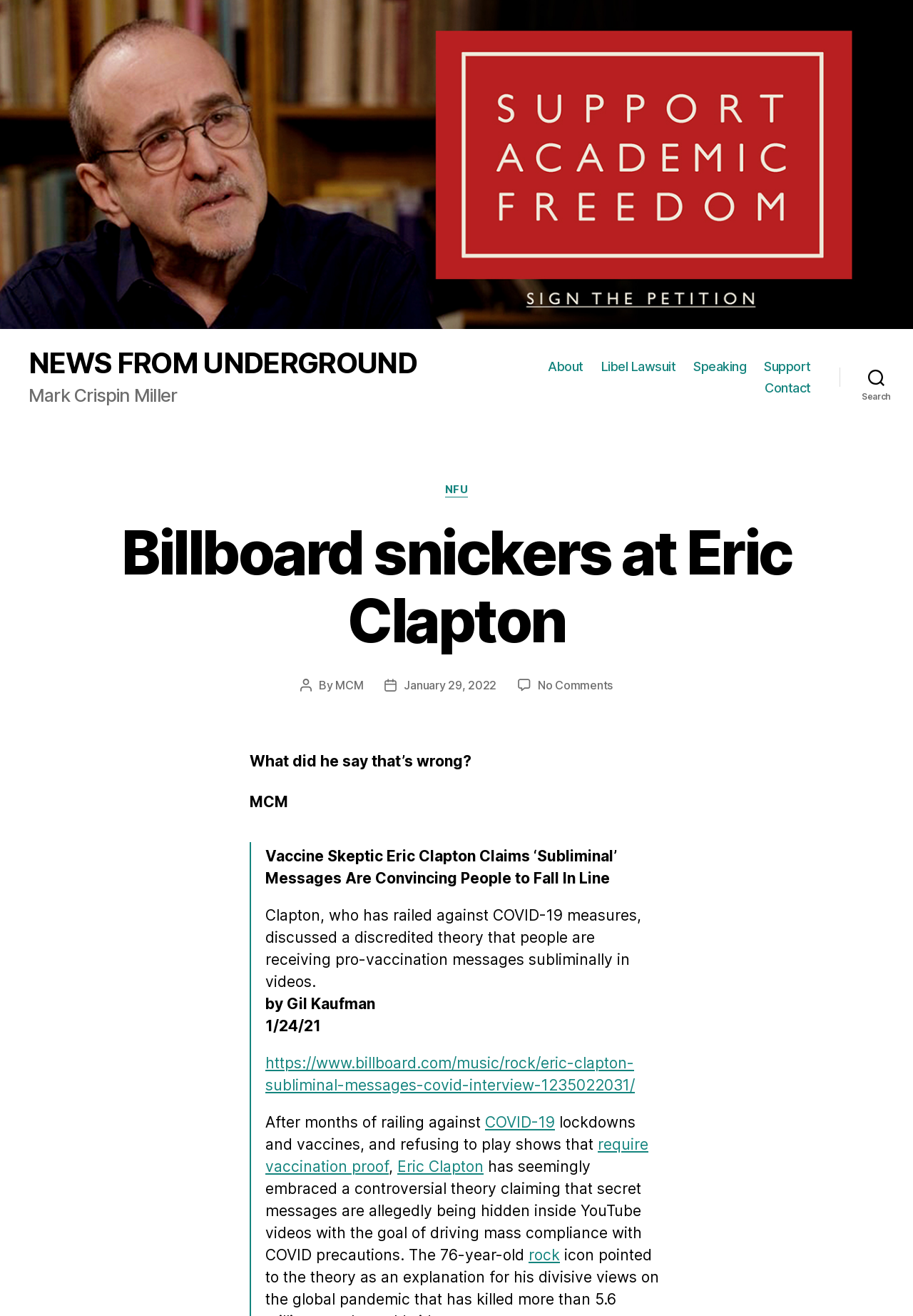Provide the bounding box coordinates of the UI element that matches the description: "Libel Lawsuit".

[0.659, 0.273, 0.74, 0.285]